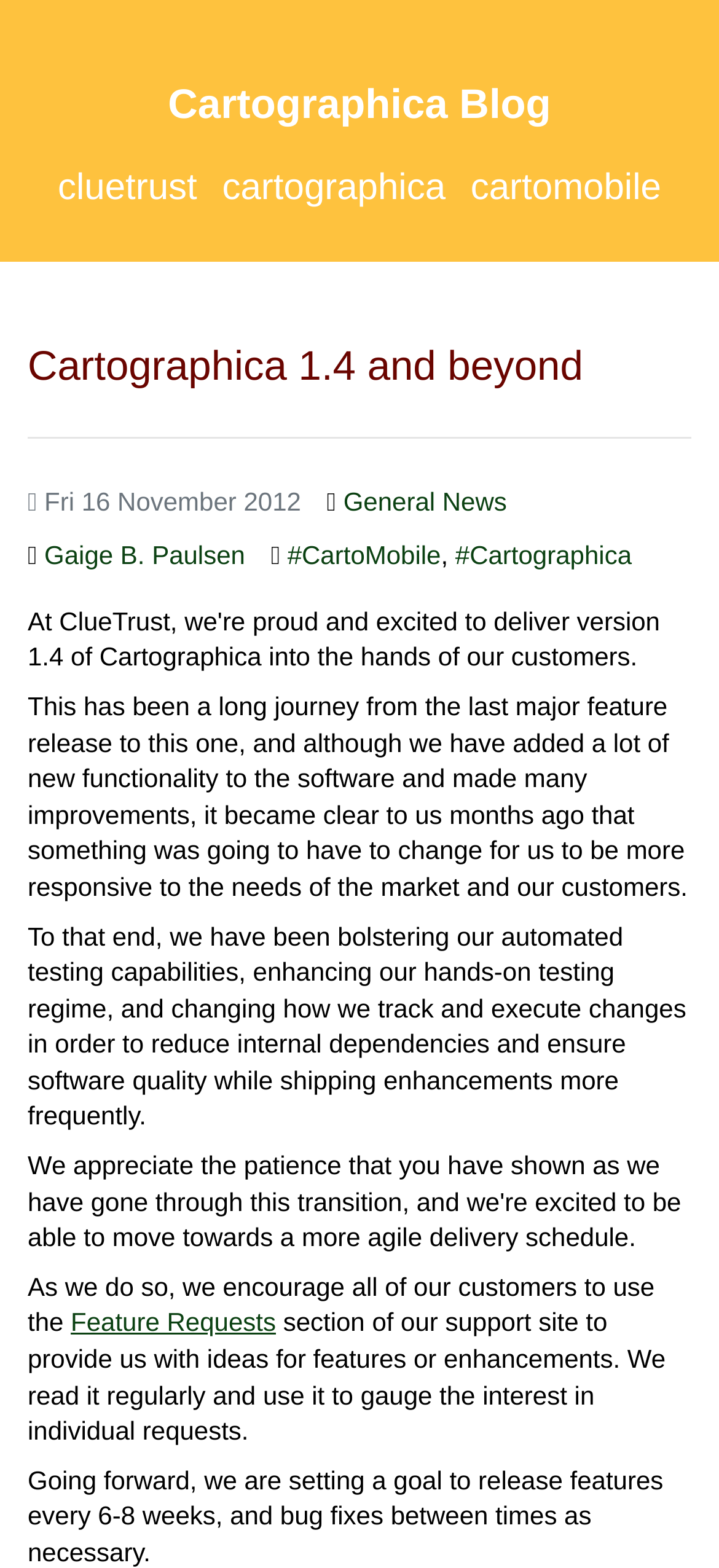Respond to the following question using a concise word or phrase: 
What is the author of the blog post?

Gaige B. Paulsen